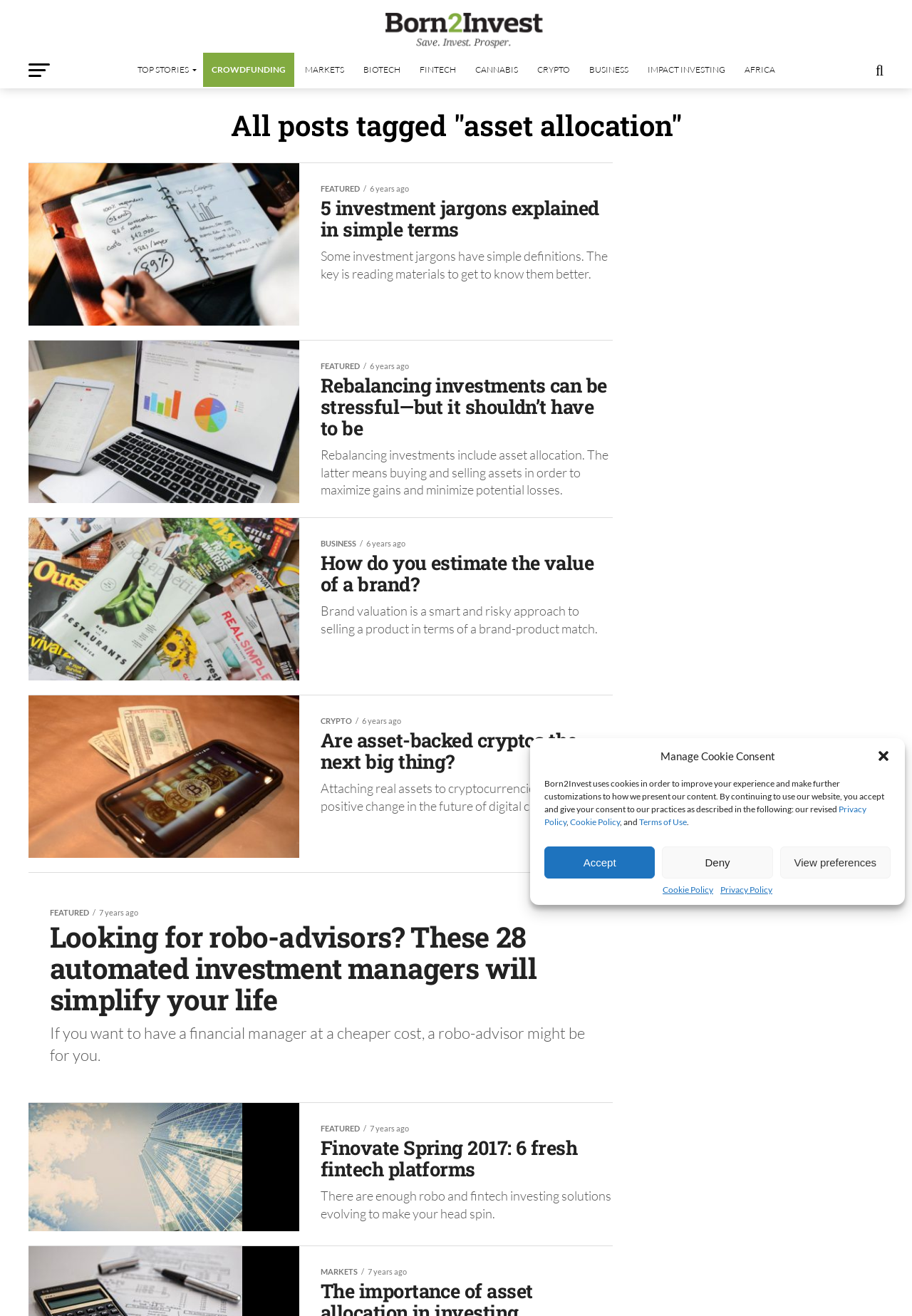Extract the bounding box coordinates for the UI element described as: "Crypto".

[0.579, 0.04, 0.634, 0.066]